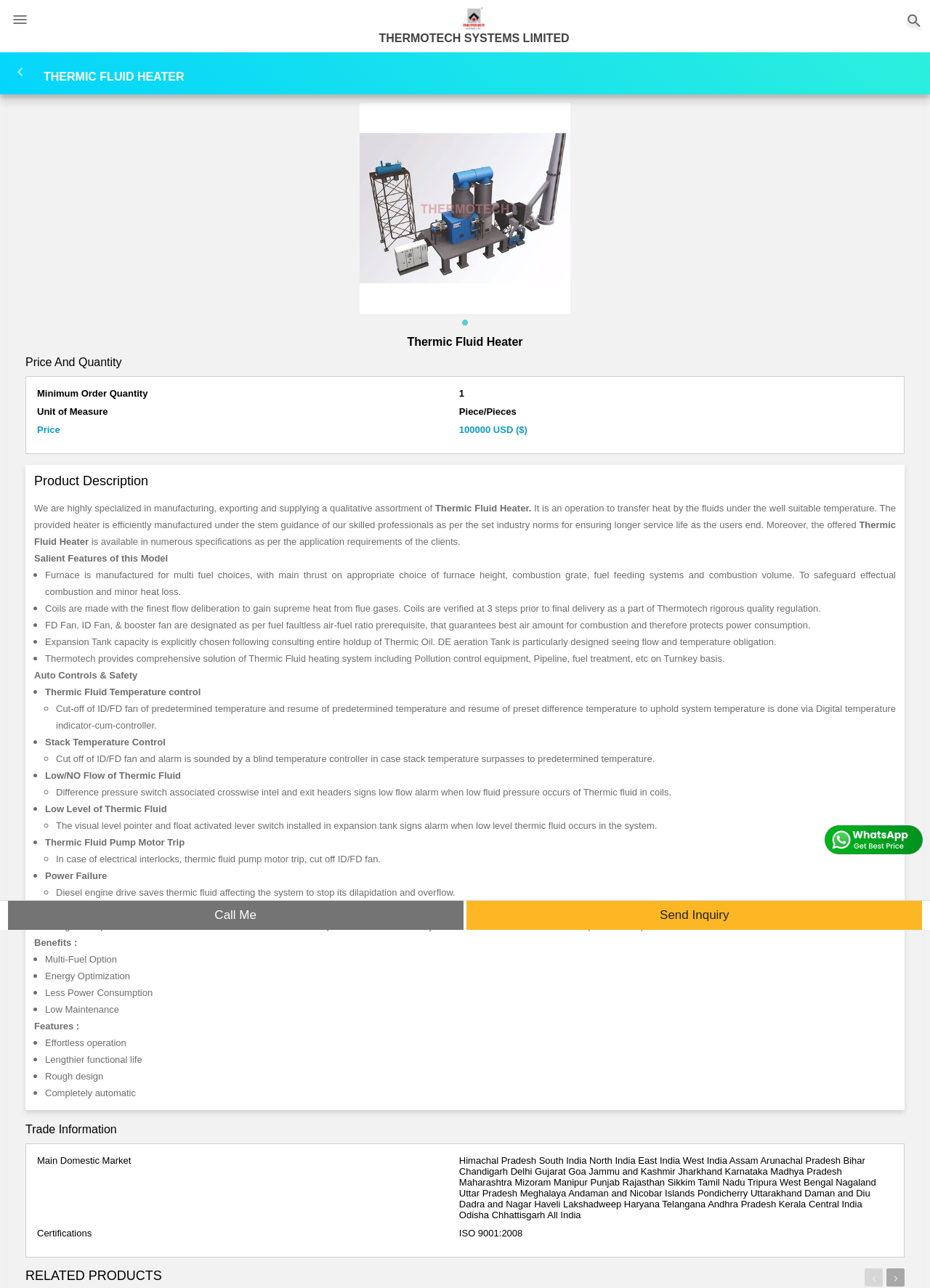Please provide a detailed answer to the question below by examining the image:
What is the price of the Thermic Fluid Heater?

The price of the Thermic Fluid Heater can be found in the 'Price' section, which is listed as '100000 USD ($)'.